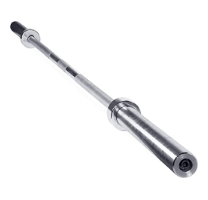Describe in detail everything you see in the image.

The image depicts a sleek, chrome-finished barbell, specifically the "CAP Barbell Classic 7-Foot Olympic Bar, Chrome - New Version." This essential piece of gym equipment features a standard Olympic size and is designed for a variety of lifting exercises, including bench presses and deadlifts. The barbell showcases durable construction, suitable for both beginners and experienced lifters. Its polished surface not only adds to its aesthetic appeal but also helps in easy handling during workouts. This barbell is ideal for users looking to enhance their strength training routines. Additionally, the image is part of a product listing that includes pricing and further details about its specifications.